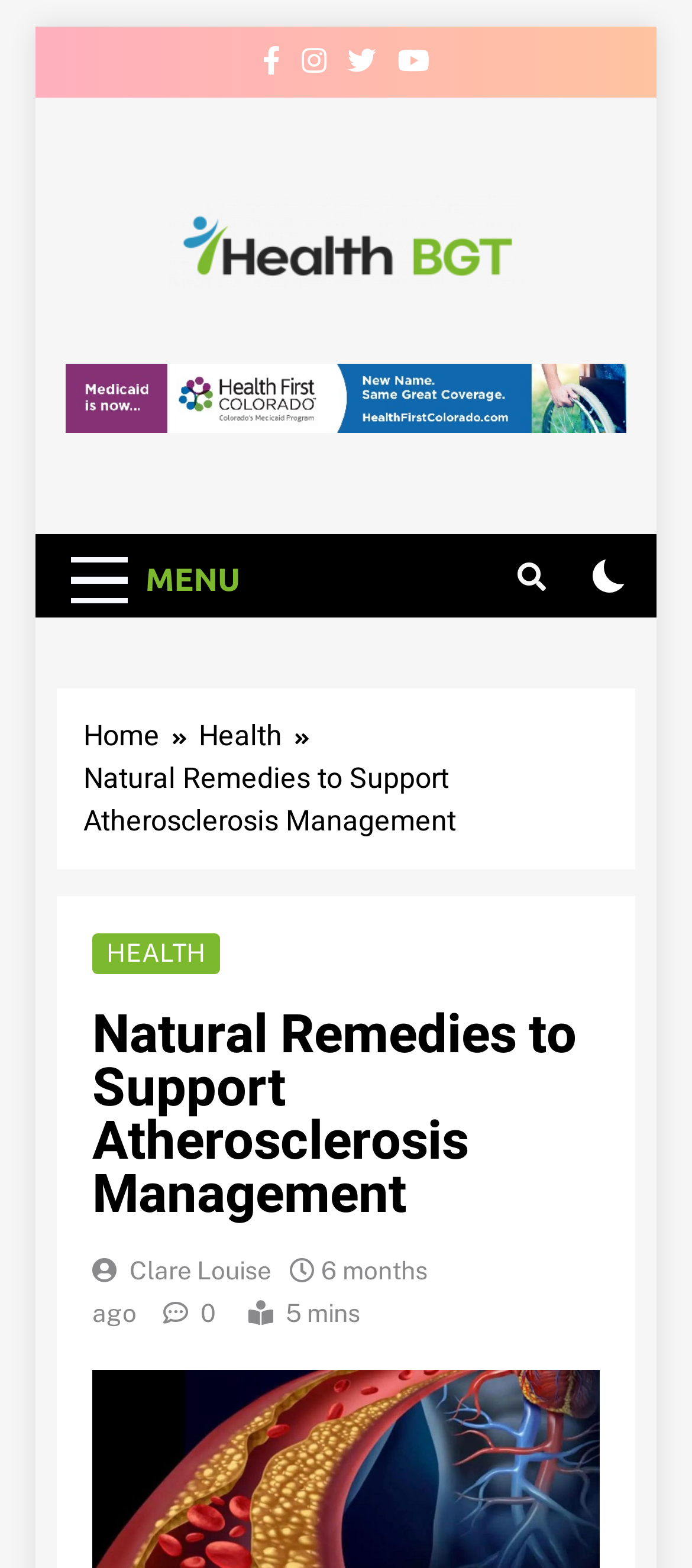Locate the bounding box coordinates of the element to click to perform the following action: 'Click the 'HEALTH' link'. The coordinates should be given as four float values between 0 and 1, in the form of [left, top, right, bottom].

[0.154, 0.598, 0.297, 0.616]